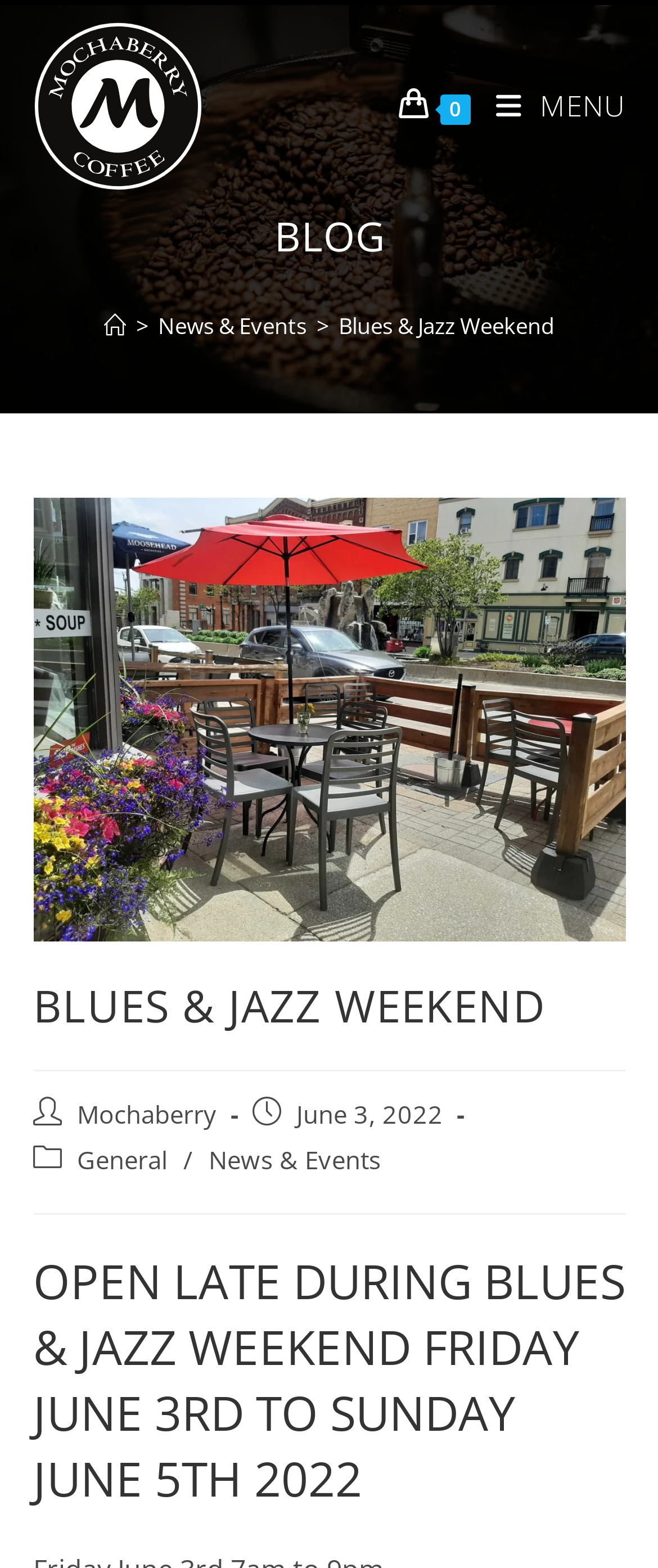Select the bounding box coordinates of the element I need to click to carry out the following instruction: "View the News & Events page".

[0.24, 0.198, 0.465, 0.217]